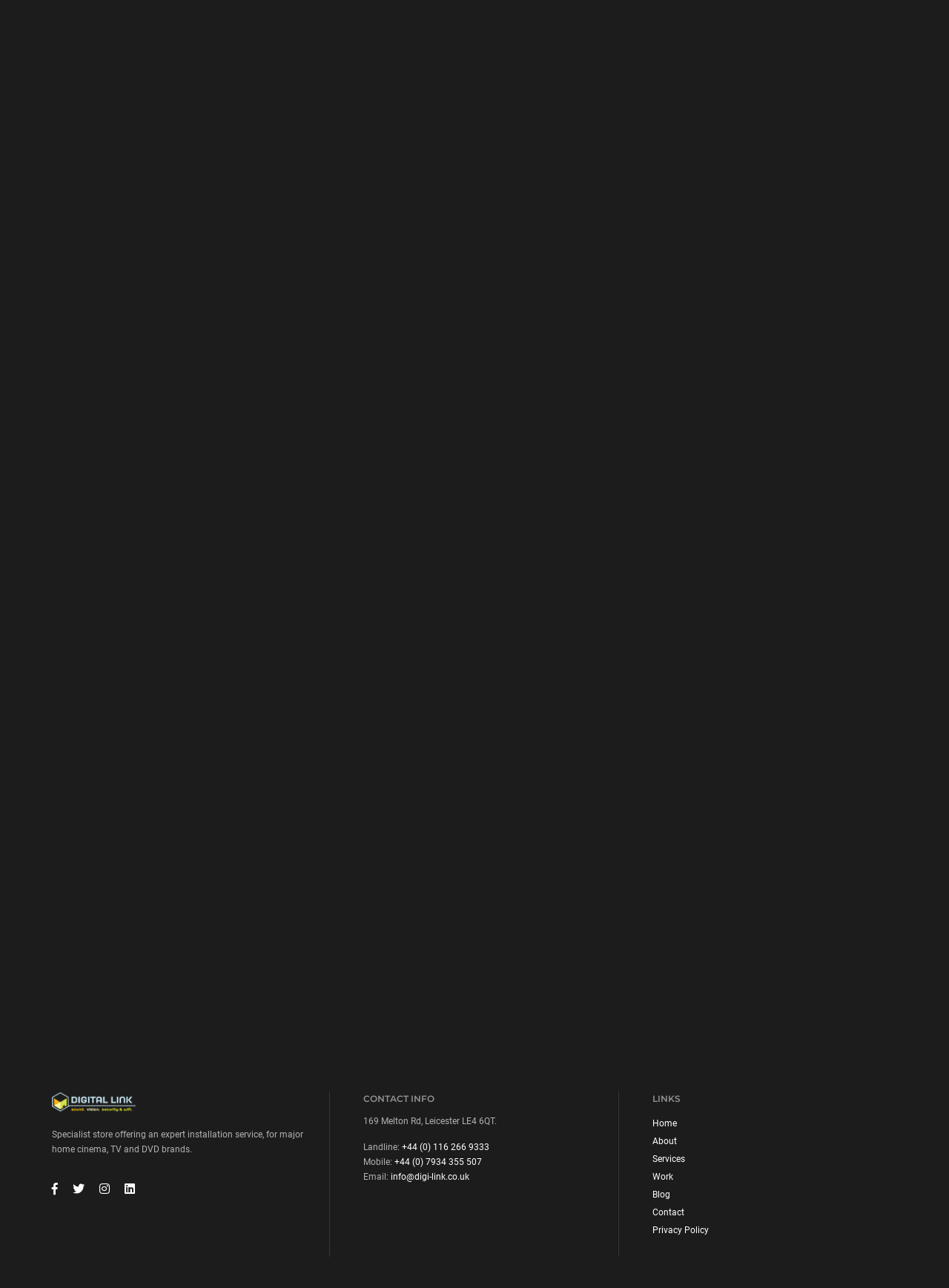Show the bounding box coordinates for the element that needs to be clicked to execute the following instruction: "check the email address". Provide the coordinates in the form of four float numbers between 0 and 1, i.e., [left, top, right, bottom].

[0.412, 0.91, 0.495, 0.918]